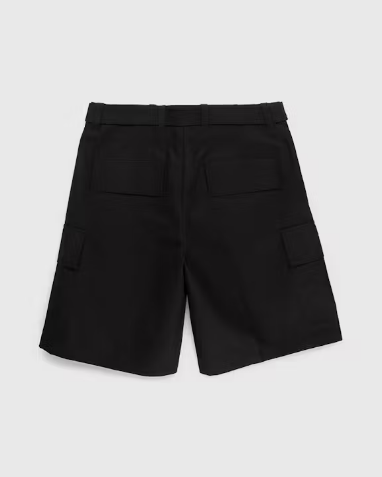Describe all the visual components present in the image.

A stylish pair of cargo shorts from Jil Sander, presented in a sleek black color, showcases a contemporary design ideal for the modern wardrobe. The image features the back view of the shorts, highlighting their practical design elements such as double patch pockets on the back and cargo pockets on the sides, providing ample storage for essentials. The fabric is made from breathable cotton, ensuring comfort during warm weather, while the adjustable waist feature allows for a customizable fit. Perfectly suited for casual outings or summer adventures, these shorts combine functionality with a high-end aesthetic.